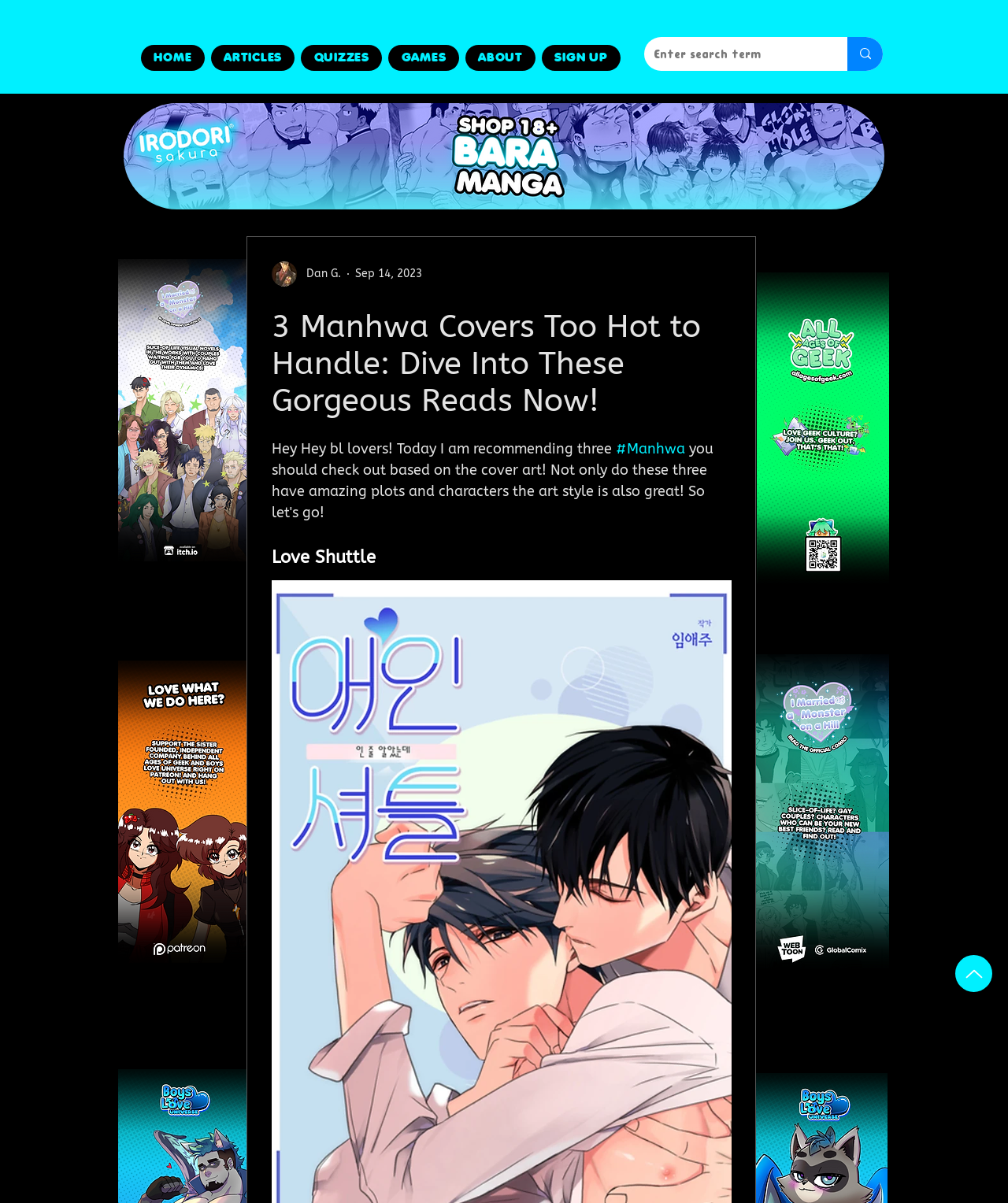Identify the first-level heading on the webpage and generate its text content.

3 Manhwa Covers Too Hot to Handle: Dive Into These Gorgeous Reads Now!